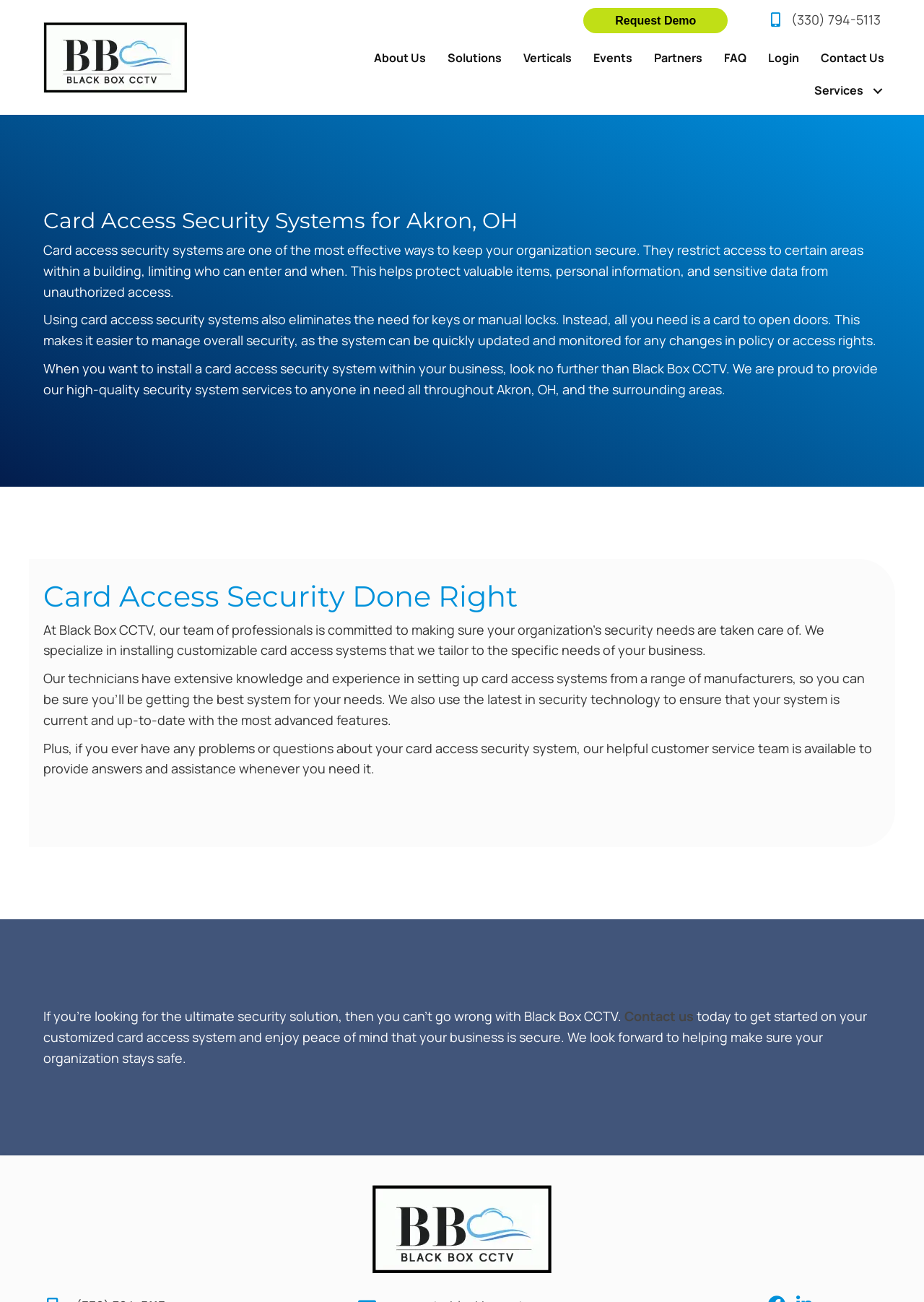Calculate the bounding box coordinates for the UI element based on the following description: "Request Demo". Ensure the coordinates are four float numbers between 0 and 1, i.e., [left, top, right, bottom].

[0.632, 0.006, 0.788, 0.026]